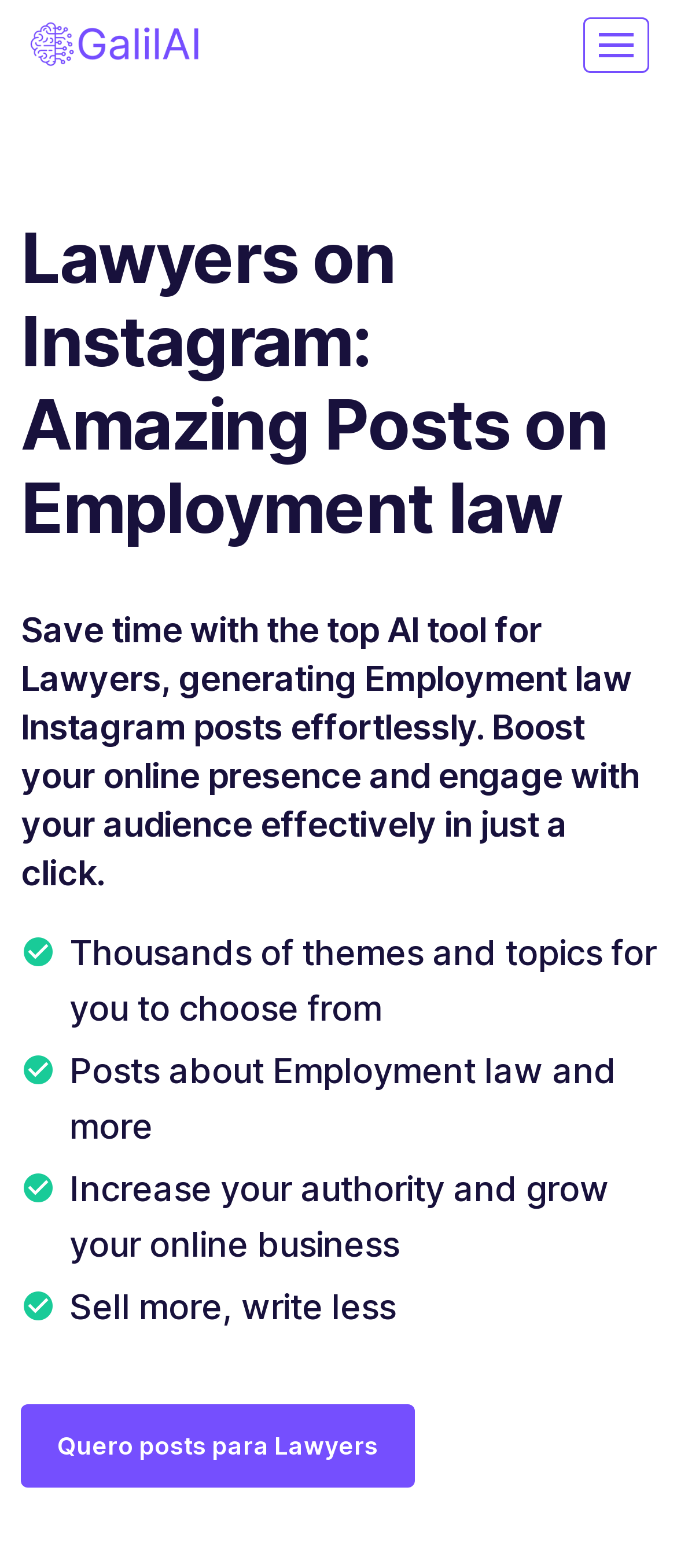Respond with a single word or phrase to the following question:
What action can be taken on the webpage?

Get posts